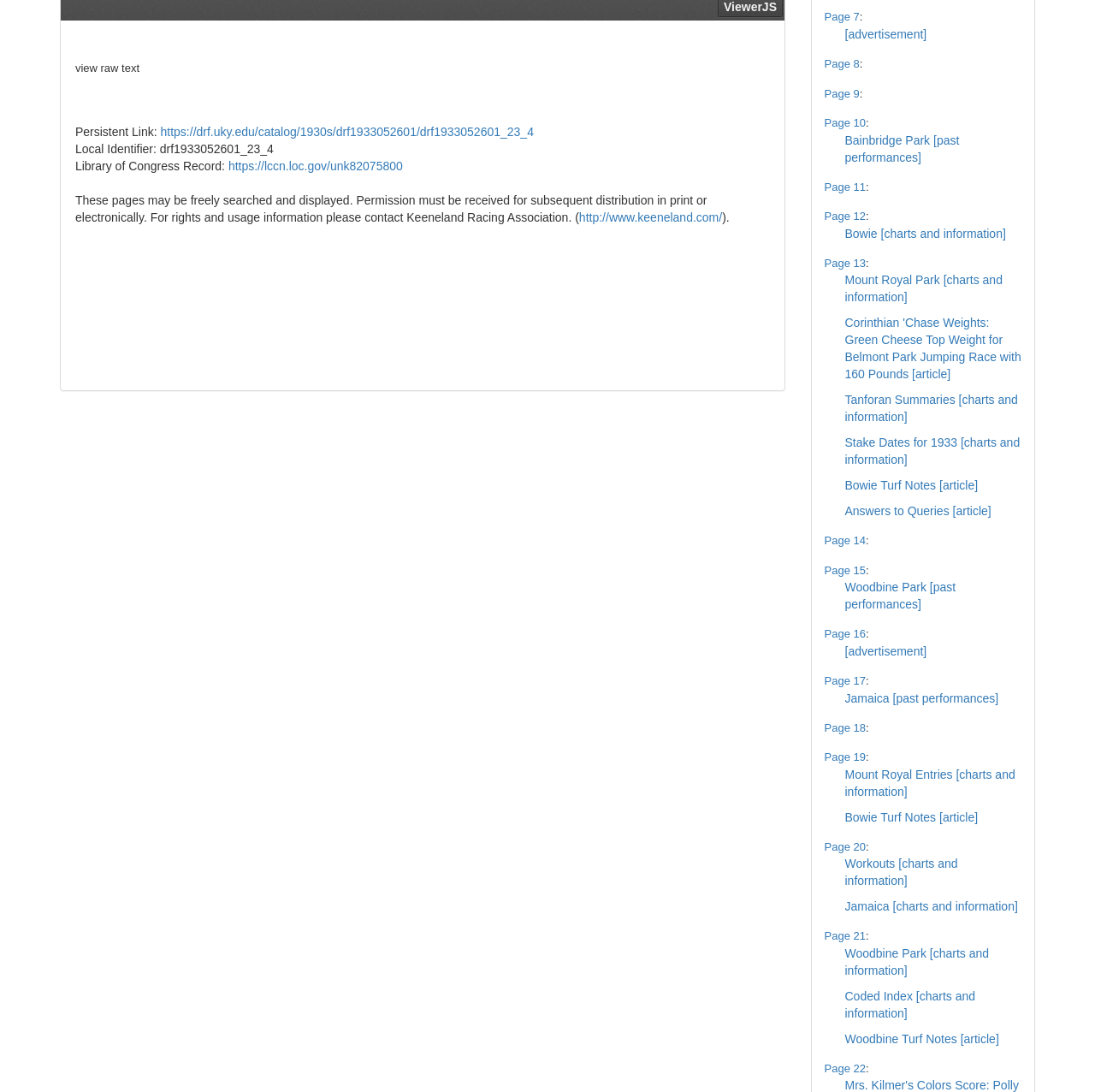Using the element description: "aria-label="Email Address" name="email" placeholder="Email Address"", determine the bounding box coordinates for the specified UI element. The coordinates should be four float numbers between 0 and 1, [left, top, right, bottom].

None